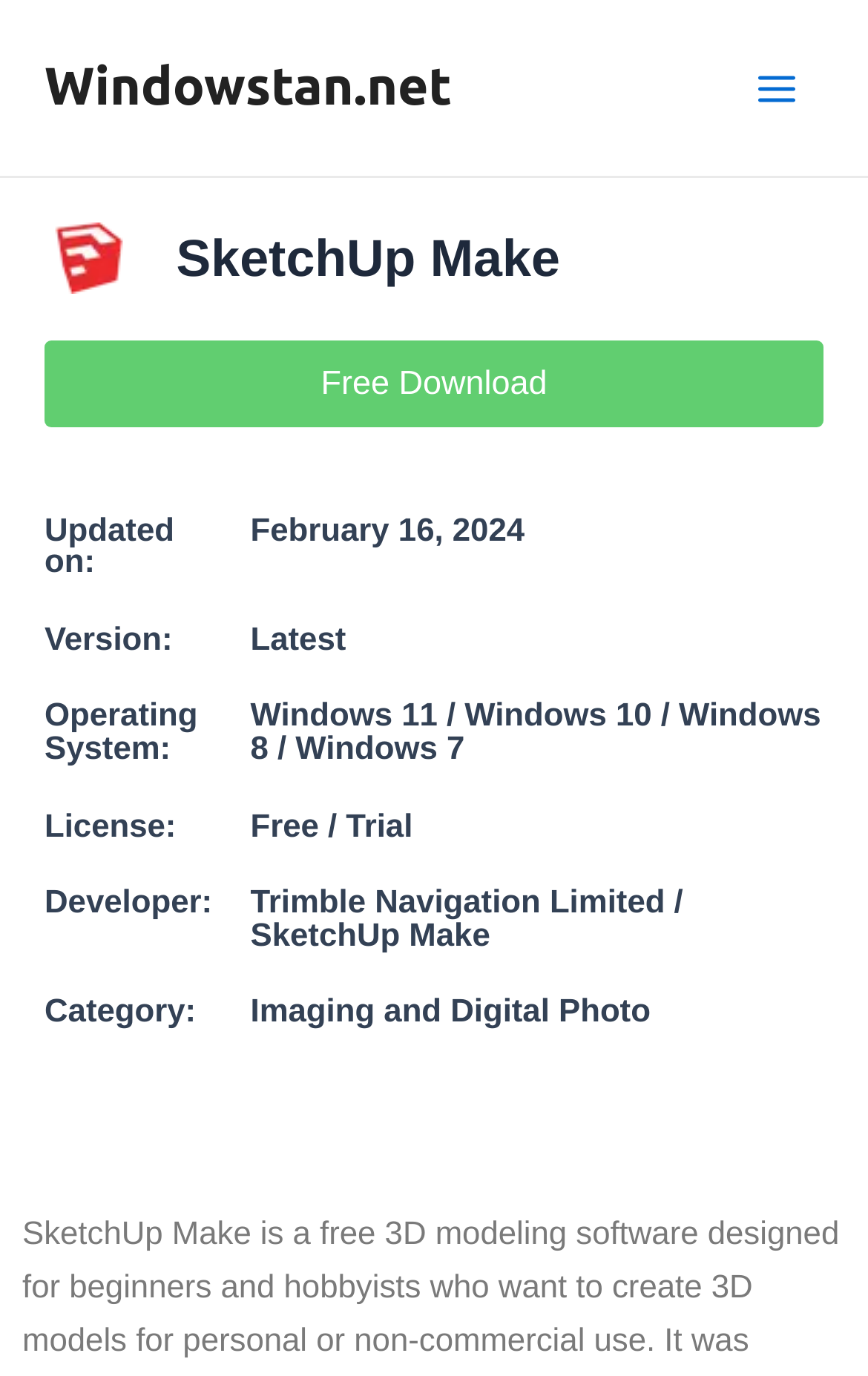Determine the bounding box coordinates of the UI element that matches the following description: "Imaging and Digital Photo". The coordinates should be four float numbers between 0 and 1 in the format [left, top, right, bottom].

[0.288, 0.724, 0.749, 0.749]